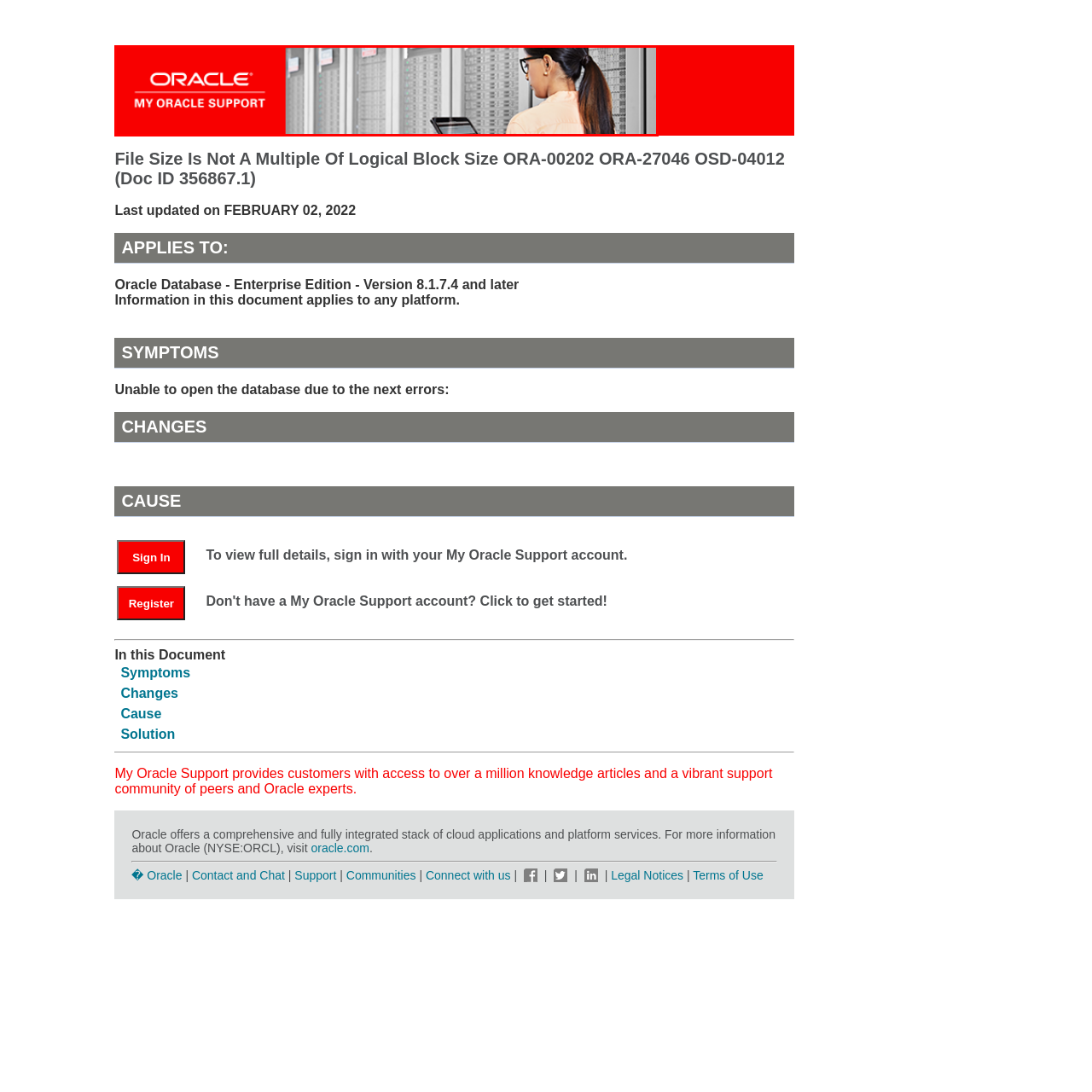What is the person in the image using?
Focus on the image highlighted within the red borders and answer with a single word or short phrase derived from the image.

Laptop